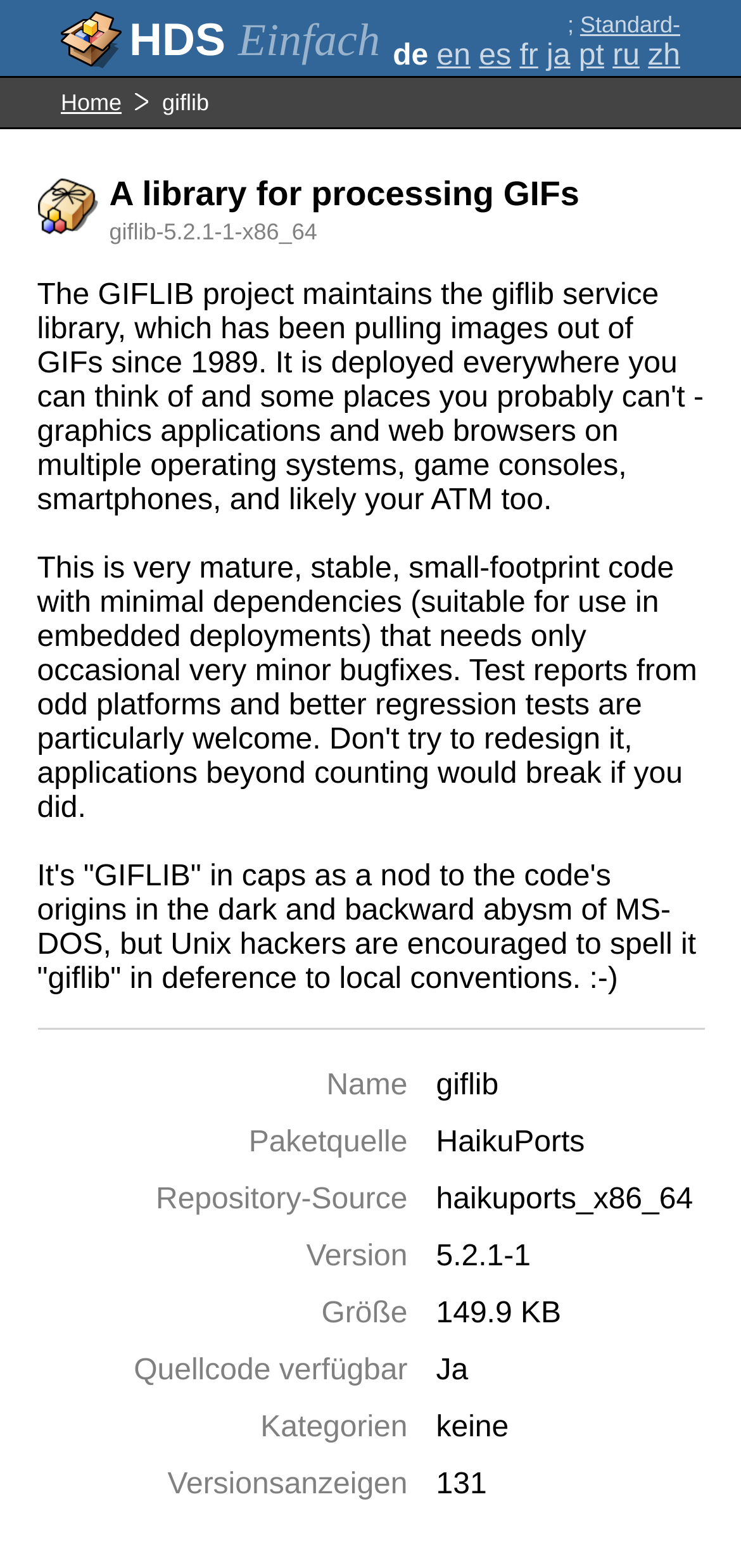Give a full account of the webpage's elements and their arrangement.

The webpage is titled "Haiku Depot Server" and appears to be a software repository page. At the top, there is a section with a few links, including "Standard-Darstellung" and several language options such as "de", "en", "es", and more. Below this section, there is a link to "Home" and a static text "giflib" next to an icon.

The main content of the page is a description of a software library called "giflib", which is a library for processing GIFs. There is a heading that reads "A library for processing GIFs" and a static text that explains the origin of the library's name.

Below this, there is a section that displays information about the software package, including its name, package source, repository source, version, size, and more. This information is presented in a description list format, with each item having a term and a detail. For example, the term "Name" has the detail "giflib", and the term "Version" has the detail "5.2.1-1".

At the bottom of the page, there is a static text that appears to be a humorous note about the library's origins. Overall, the page provides detailed information about the giflib software library and its package details.